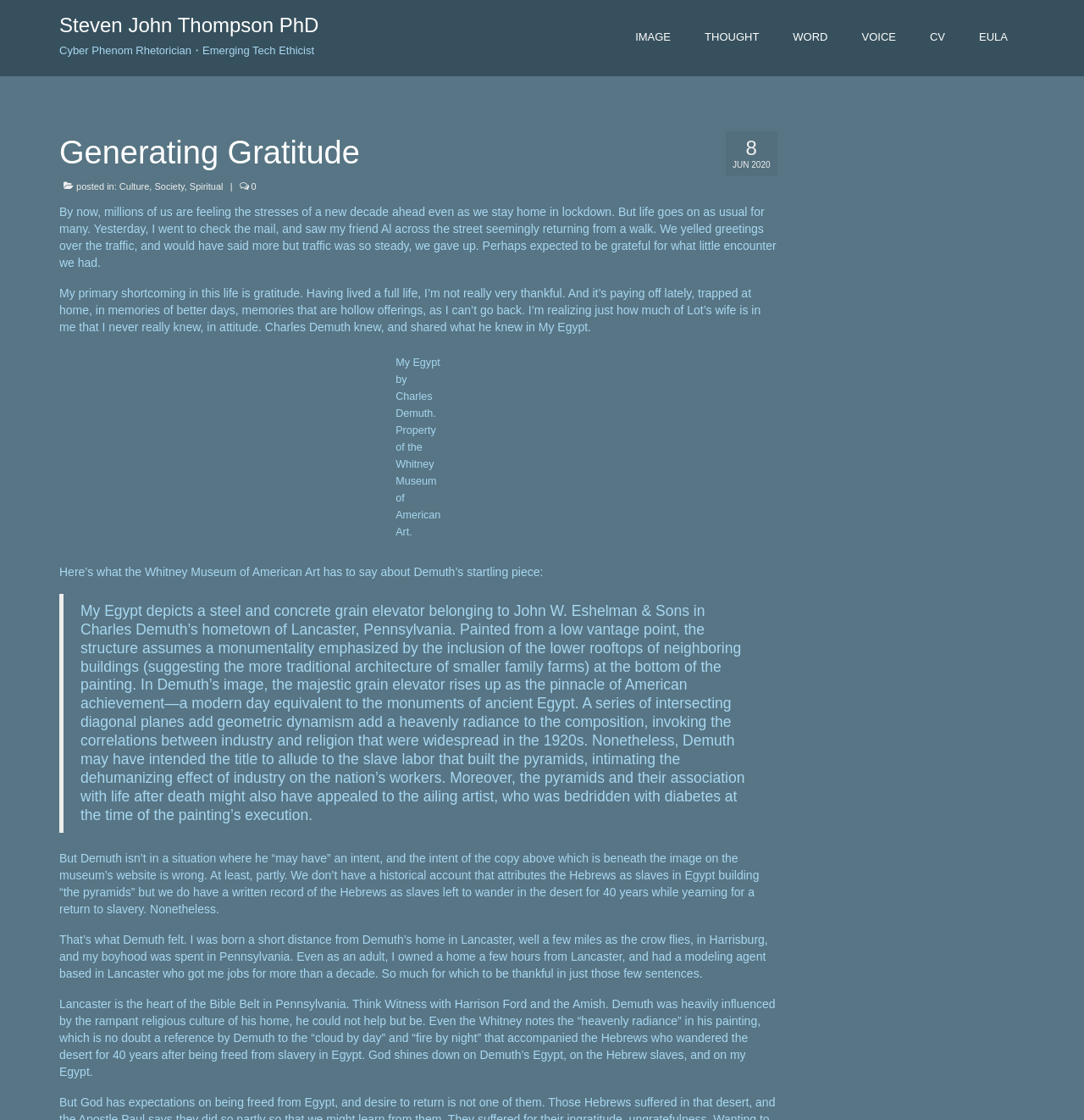Please provide a detailed answer to the question below based on the screenshot: 
What is the name of the museum that owns the painting 'My Egypt'?

The article mentions that the painting 'My Egypt' is property of the Whitney Museum of American Art, which suggests that the museum owns the painting.